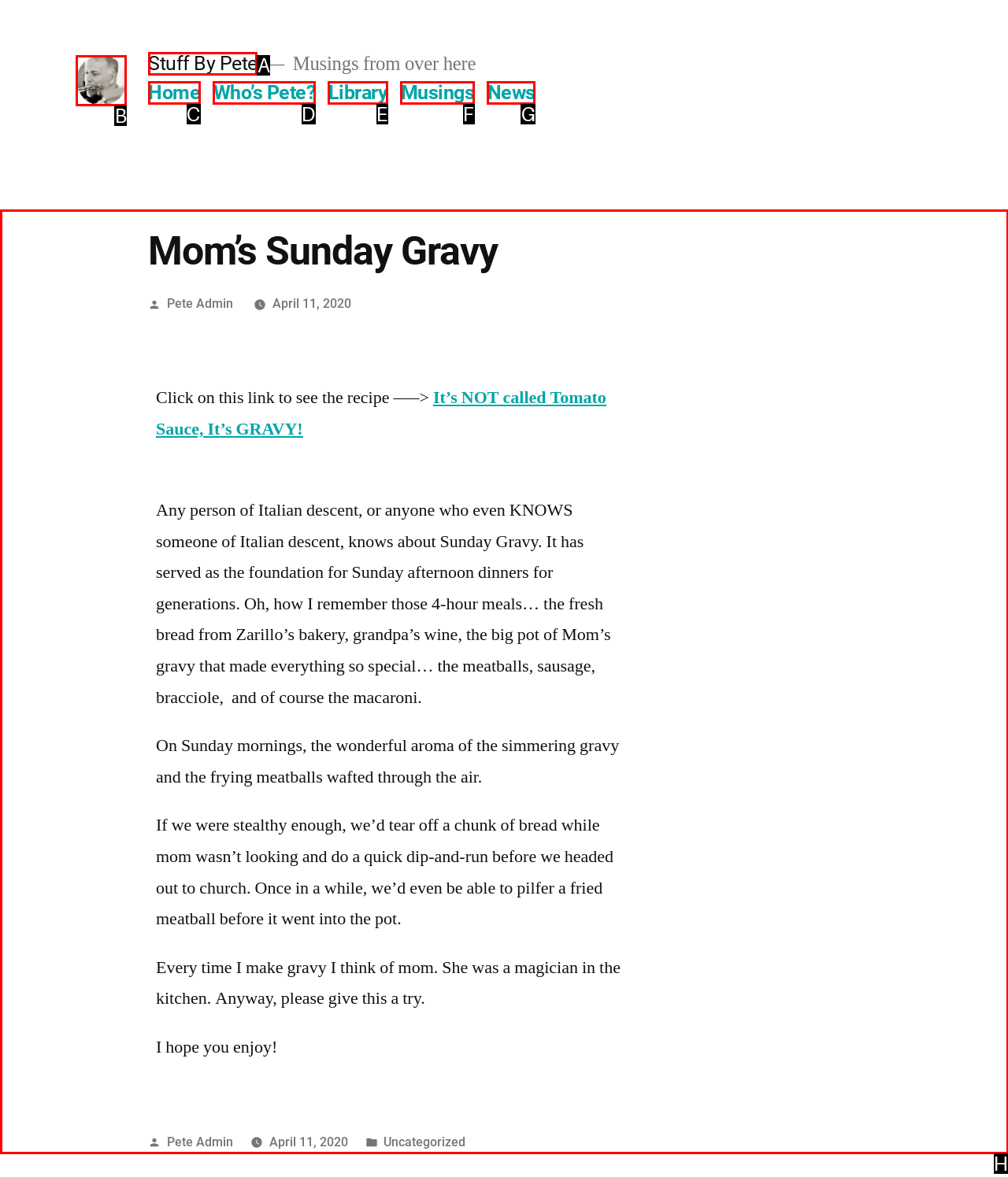Which lettered option should I select to achieve the task: Read the article about Mom's Sunday Gravy according to the highlighted elements in the screenshot?

H